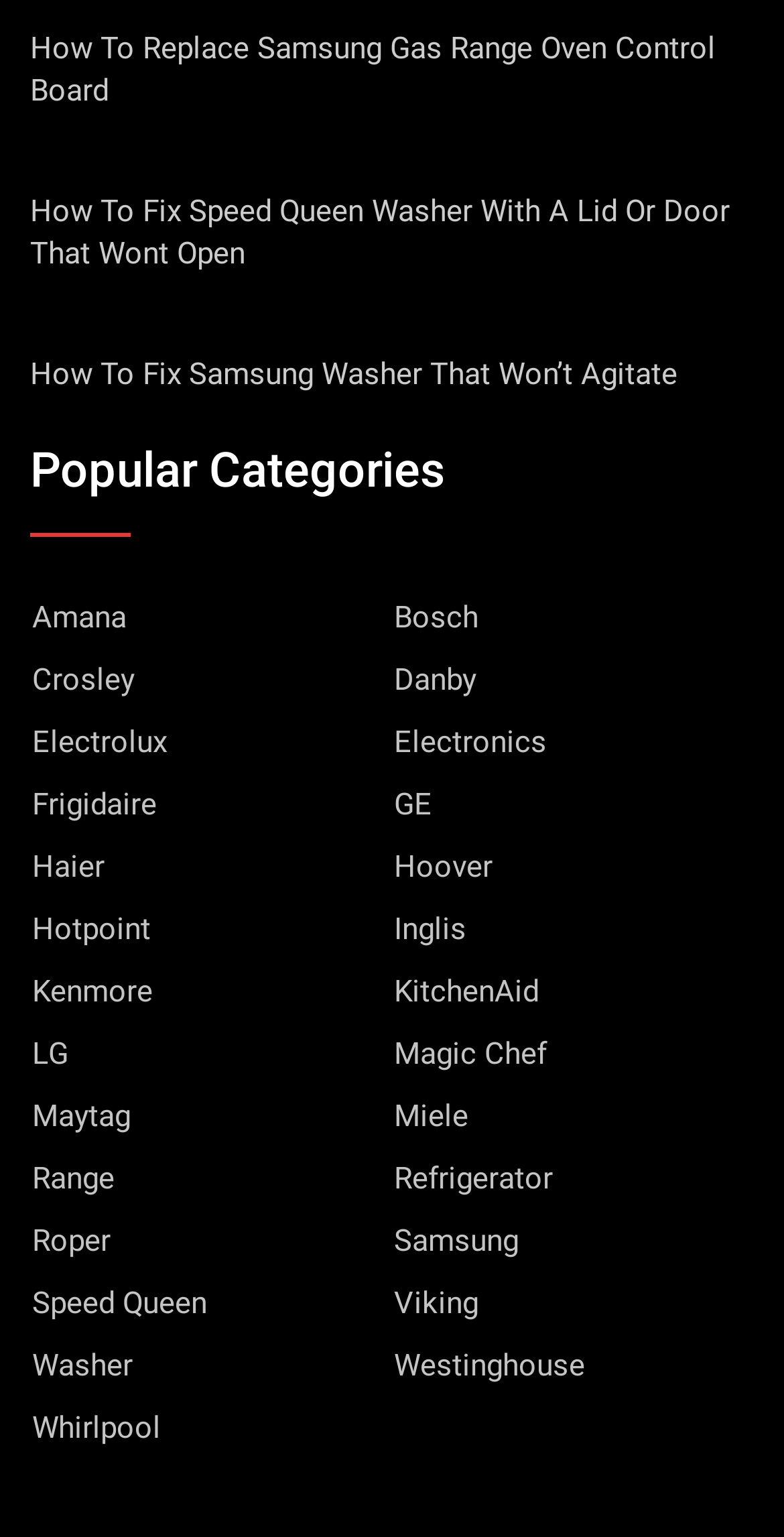Locate the bounding box coordinates of the element that should be clicked to fulfill the instruction: "click on 'What Is Inseam On Shorts?'".

None